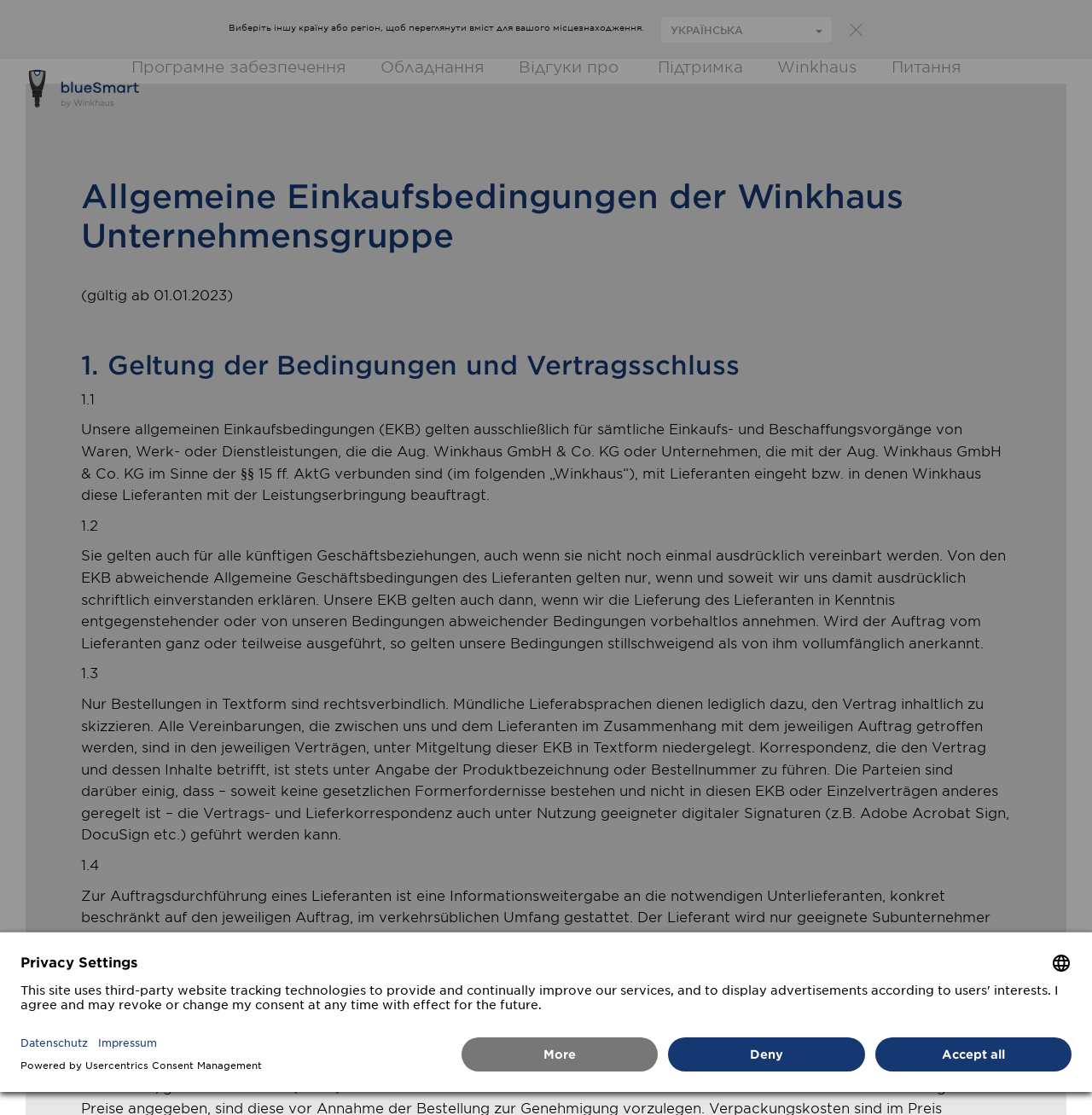Please identify the bounding box coordinates of the clickable region that I should interact with to perform the following instruction: "Open the privacy settings". The coordinates should be expressed as four float numbers between 0 and 1, i.e., [left, top, right, bottom].

[0.0, 0.9, 0.05, 0.949]